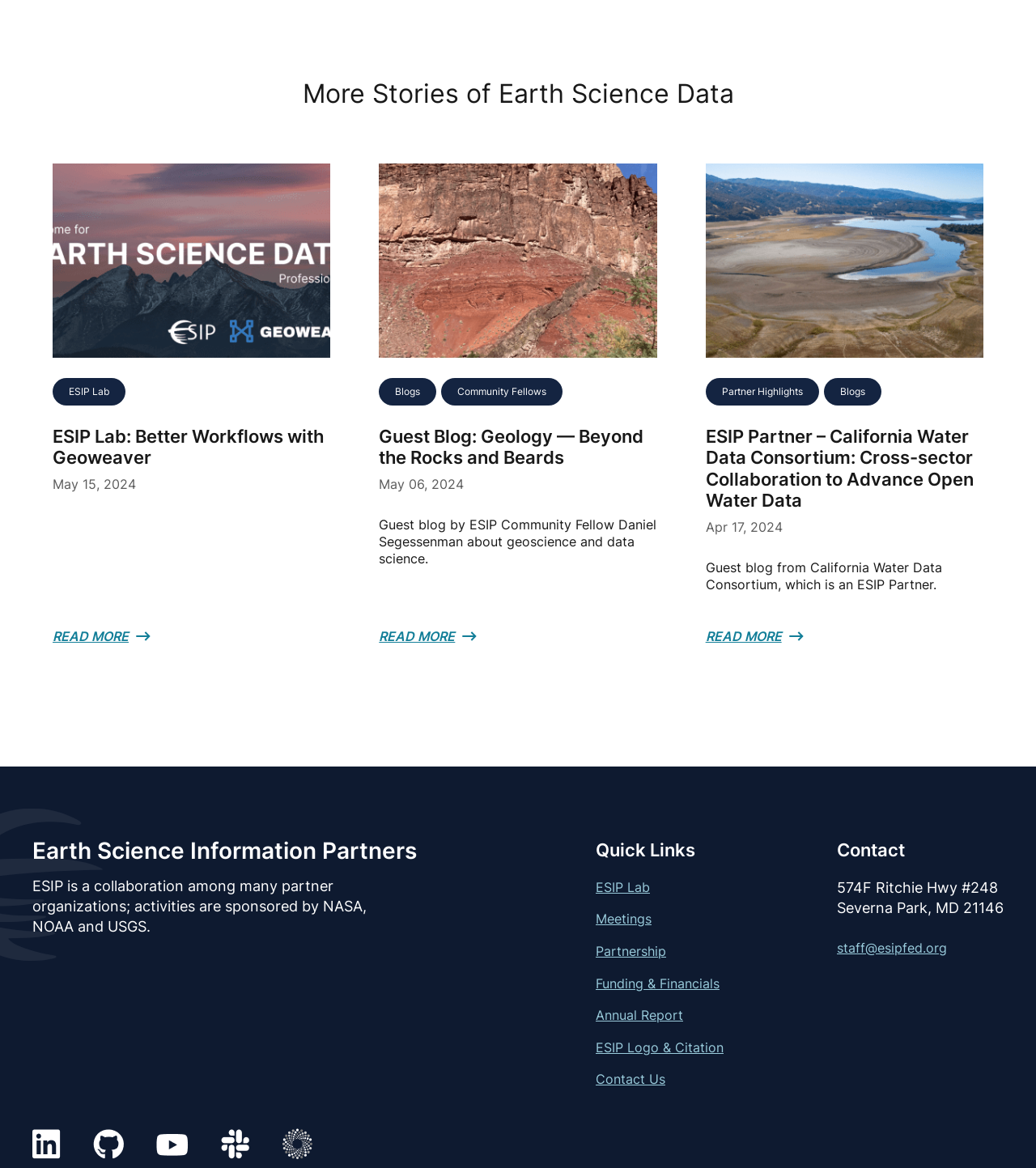Please indicate the bounding box coordinates of the element's region to be clicked to achieve the instruction: "visit the ESIP Lab page". Provide the coordinates as four float numbers between 0 and 1, i.e., [left, top, right, bottom].

[0.575, 0.752, 0.627, 0.766]